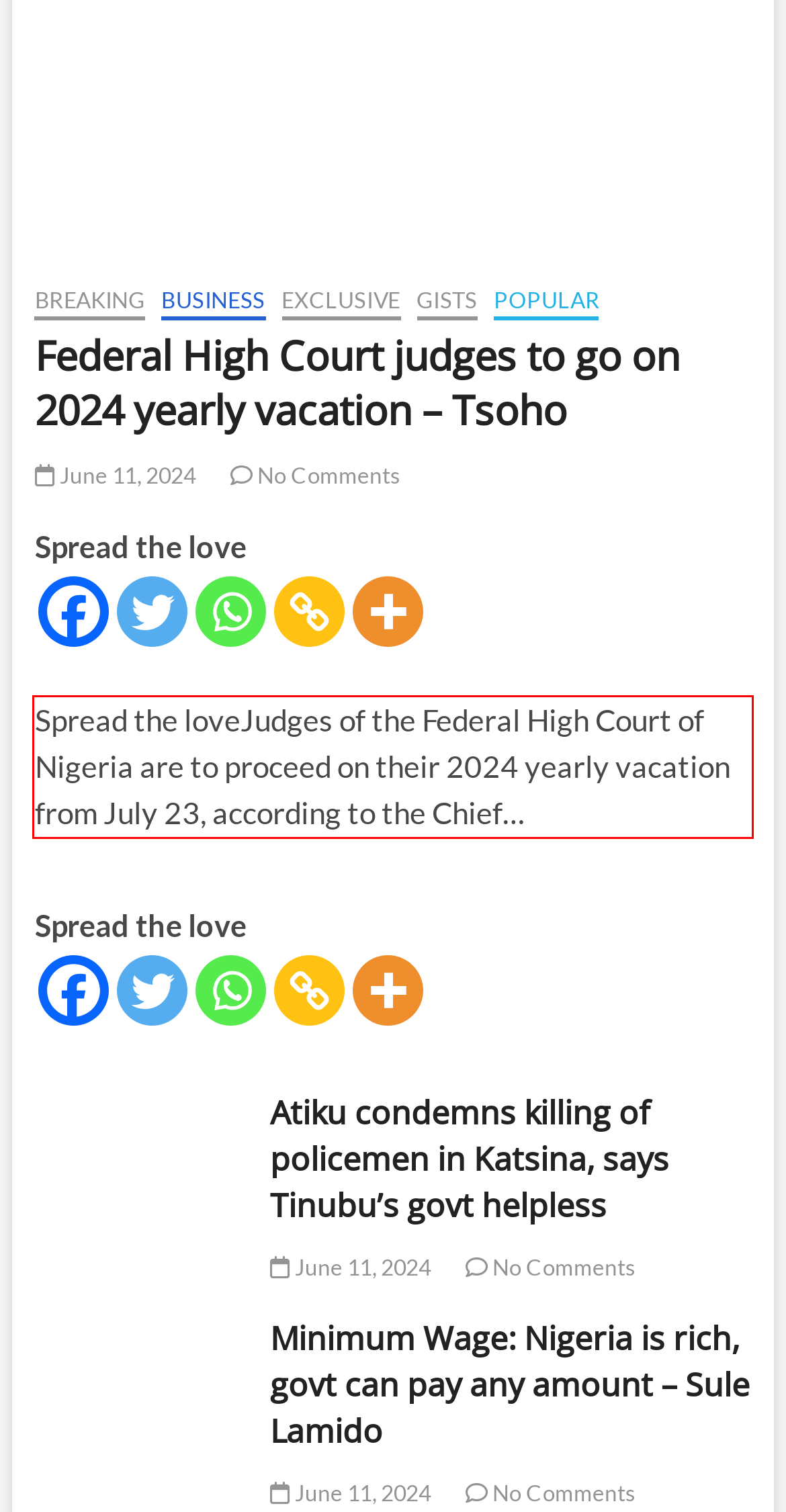Review the screenshot of the webpage and recognize the text inside the red rectangle bounding box. Provide the extracted text content.

Spread the loveJudges of the Federal High Court of Nigeria are to proceed on their 2024 yearly vacation from July 23, according to the Chief…